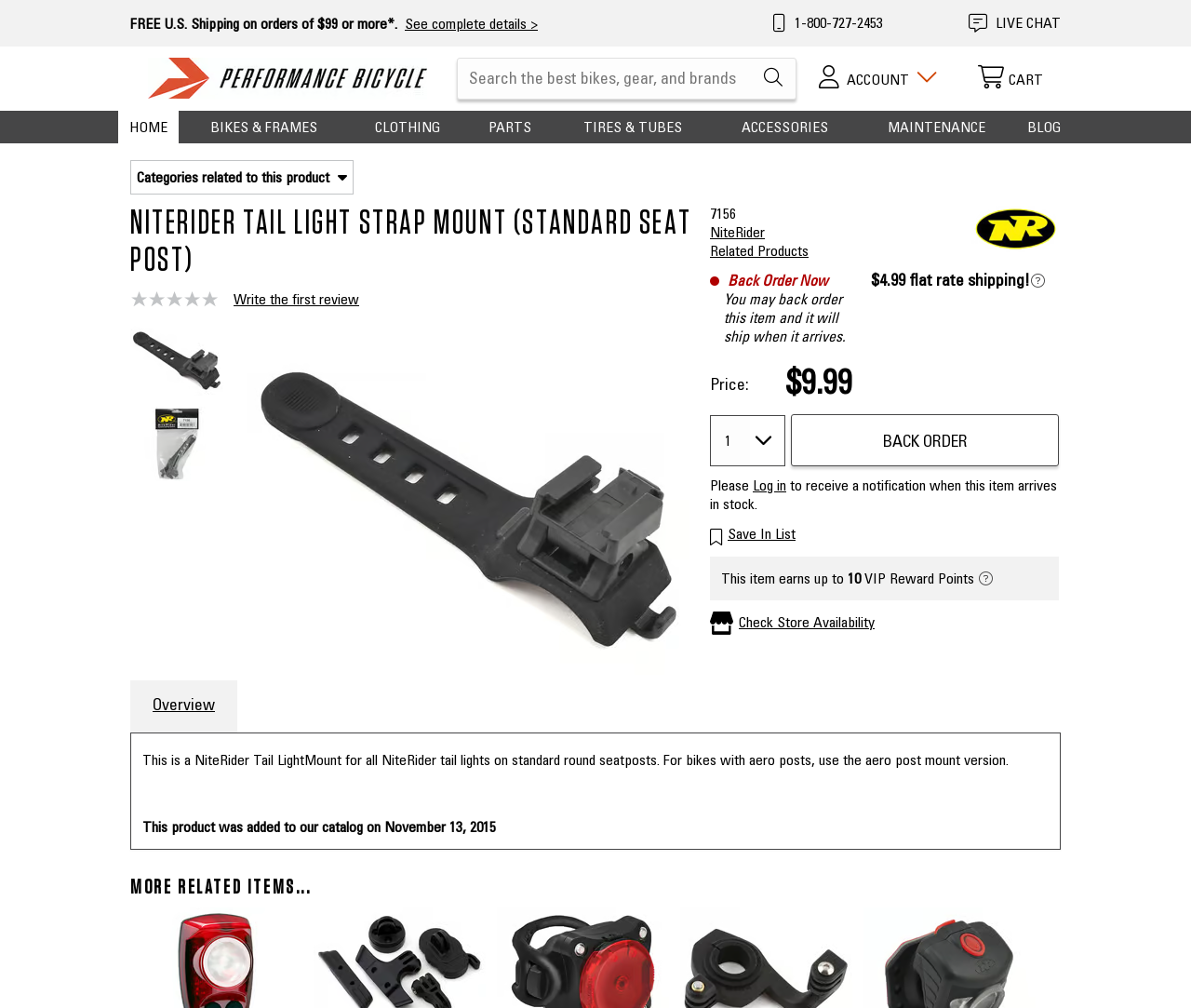What is the shipping policy for orders over $99?
Using the image as a reference, answer the question in detail.

I found the shipping policy by looking at the static text at the top of the page, which states 'FREE U.S. Shipping on orders of $99 or more*'.